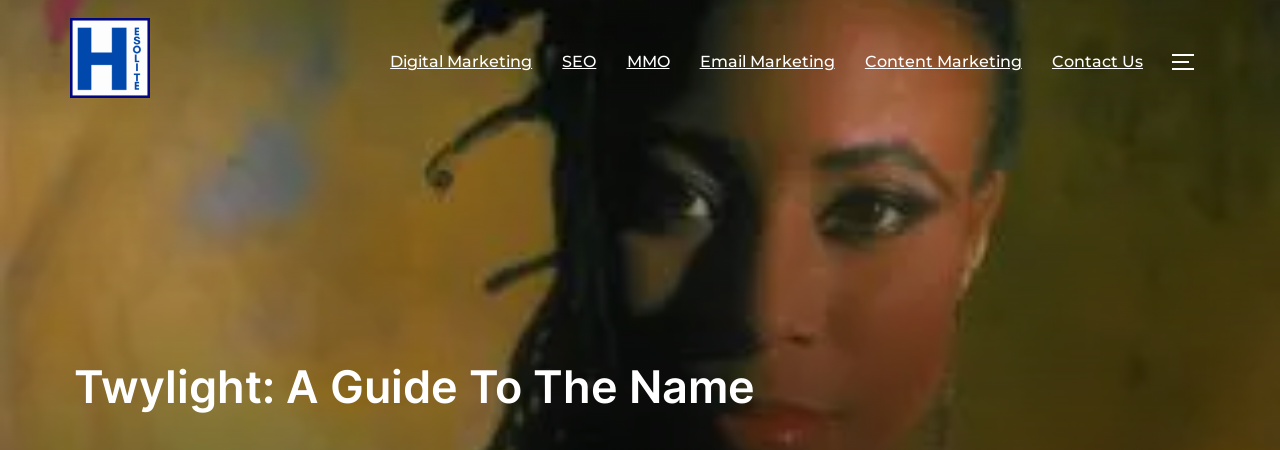Please answer the following question as detailed as possible based on the image: 
Is the image a formal portrait?

The caption describes the image as having a 'softly blended background' and 'intricately styled hair', which suggests a more artistic and creative approach to the portrait, rather than a formal or traditional one.